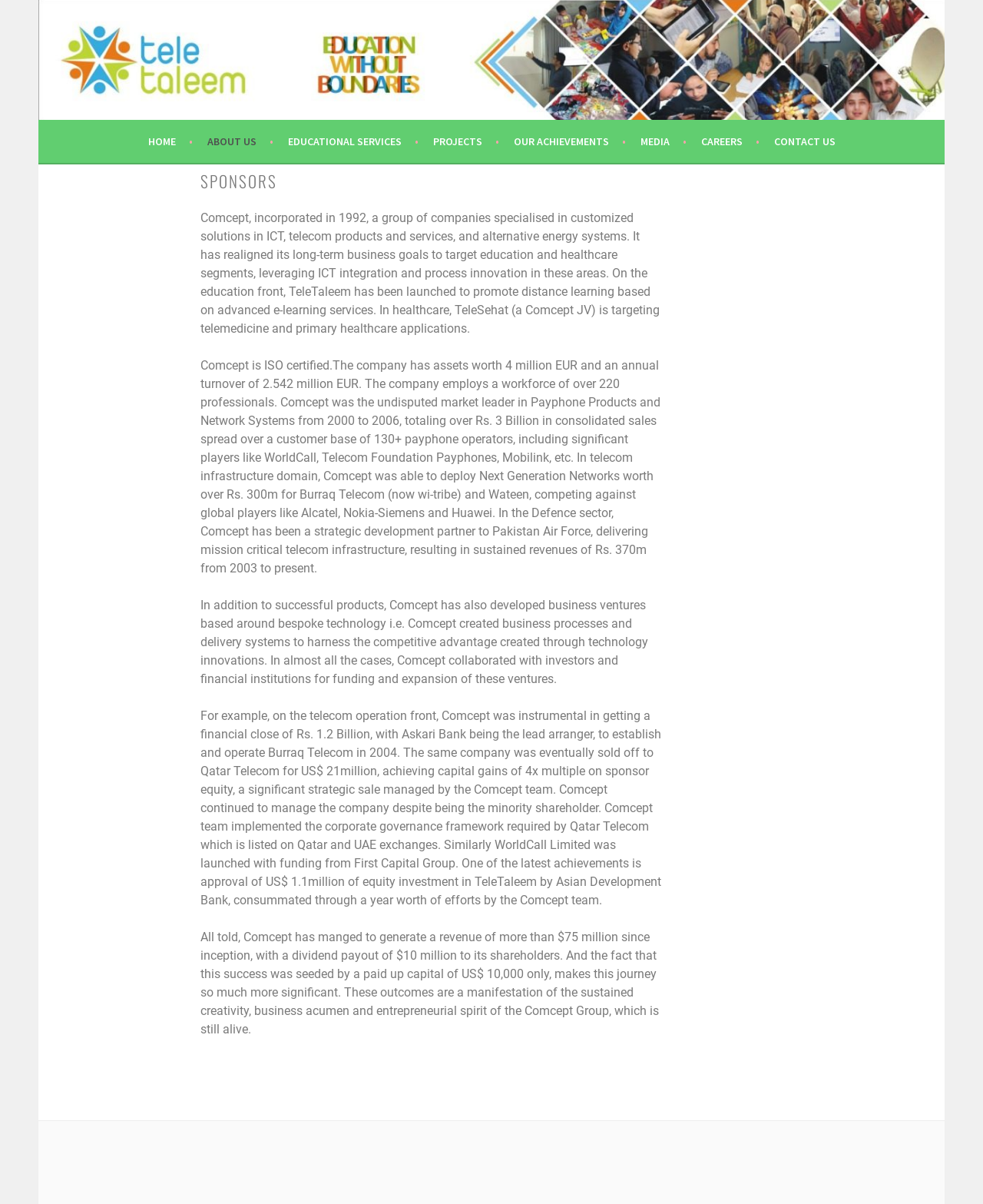What is Comcept's business focus?
From the image, respond using a single word or phrase.

Education and healthcare